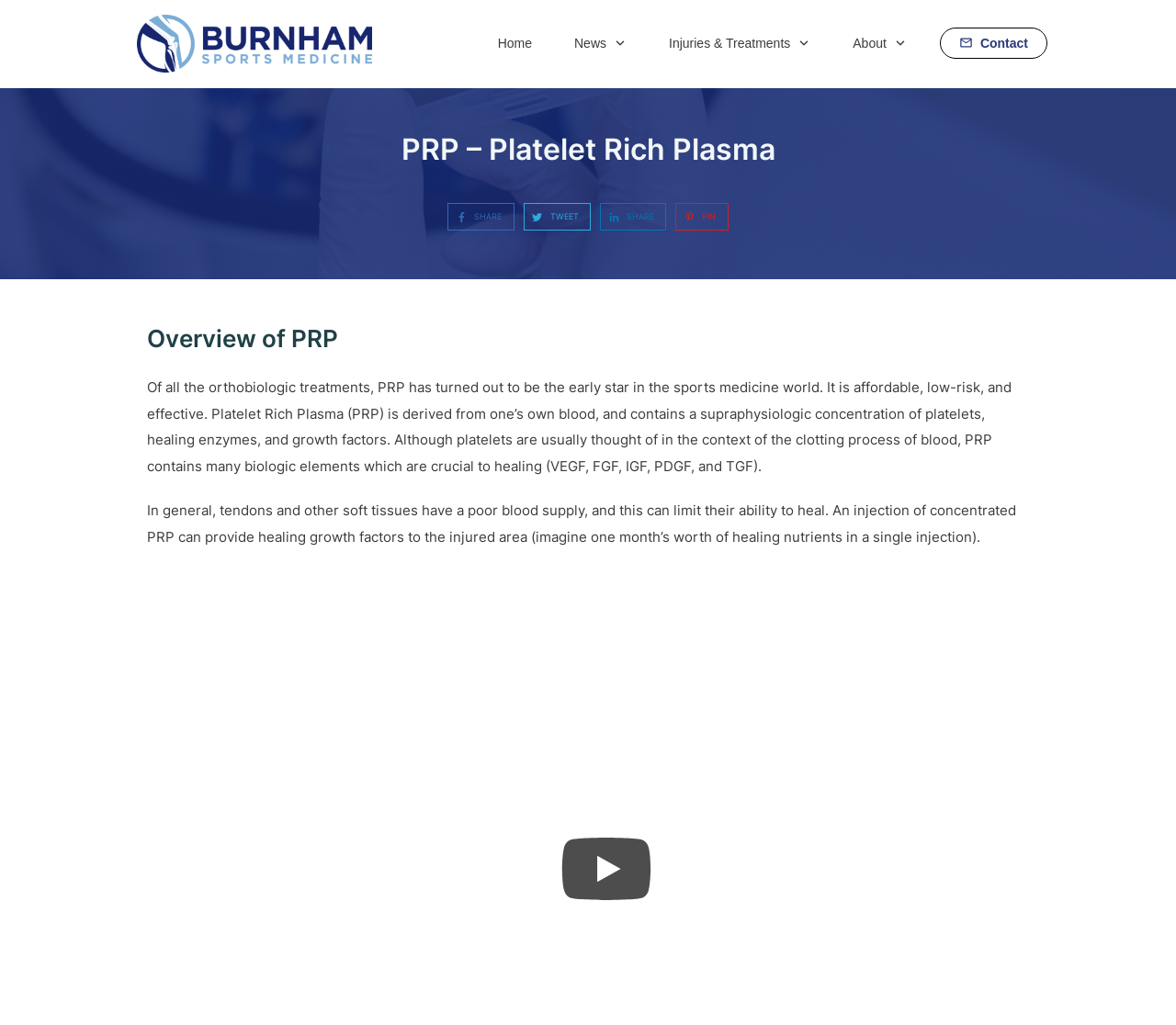Using the information in the image, give a detailed answer to the following question: What is the button below the text about PRP for?

The button below the text about PRP is a 'Play' button, likely used to play a video or audio content related to PRP.